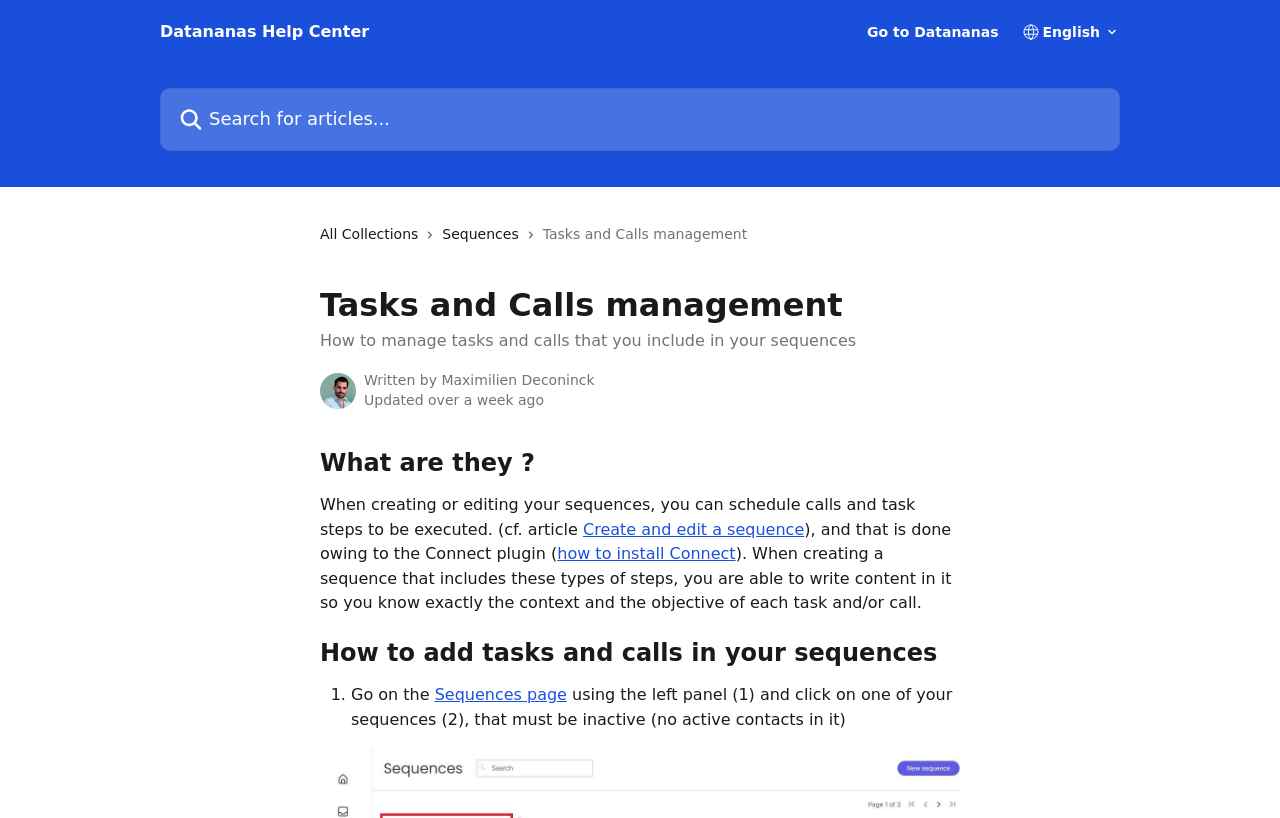Please determine the bounding box coordinates for the element that should be clicked to follow these instructions: "Read article about Create and edit a sequence".

[0.455, 0.636, 0.628, 0.659]